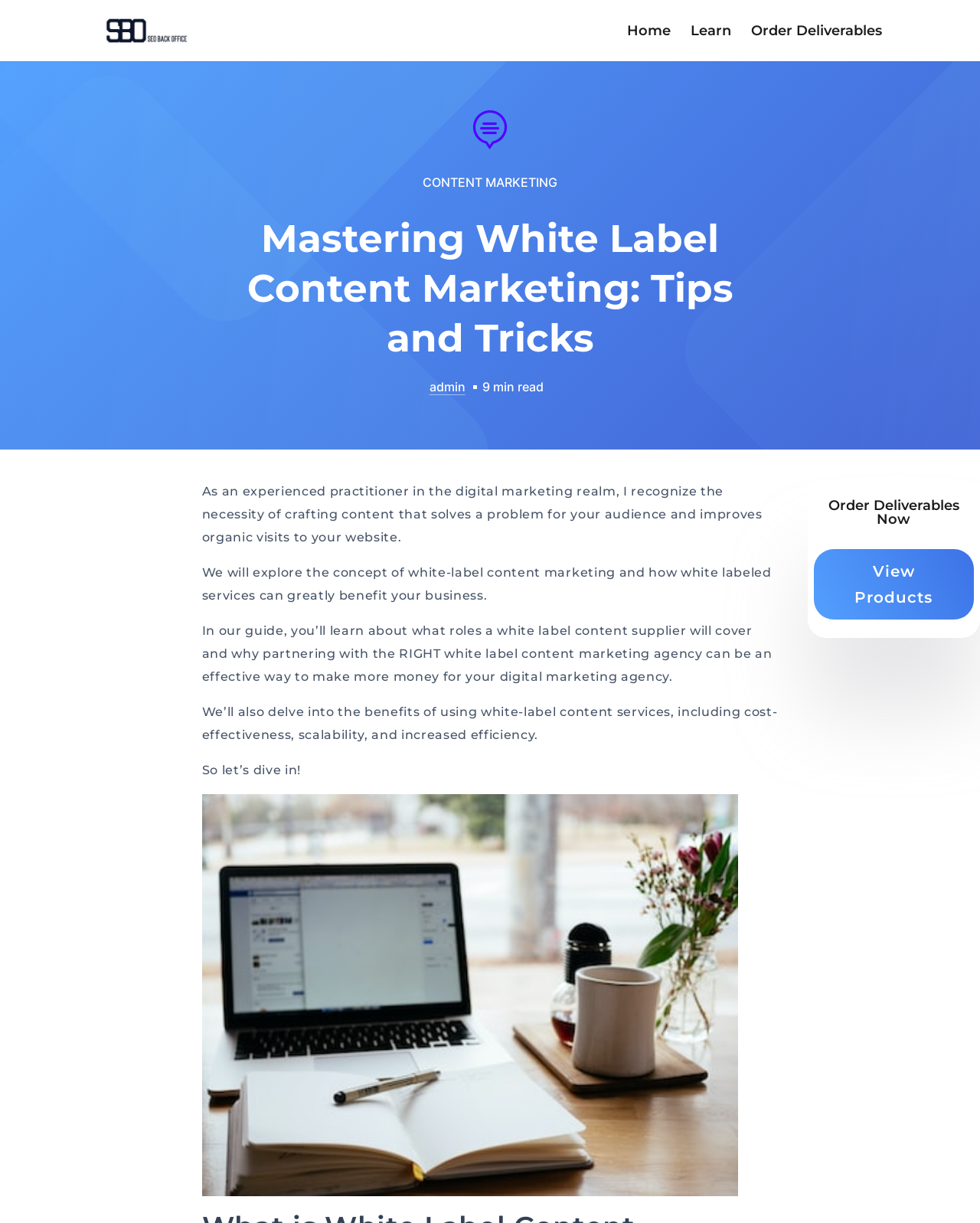Identify the bounding box coordinates for the UI element mentioned here: "alt="SEO Back Office"". Provide the coordinates as four float values between 0 and 1, i.e., [left, top, right, bottom].

[0.103, 0.019, 0.24, 0.03]